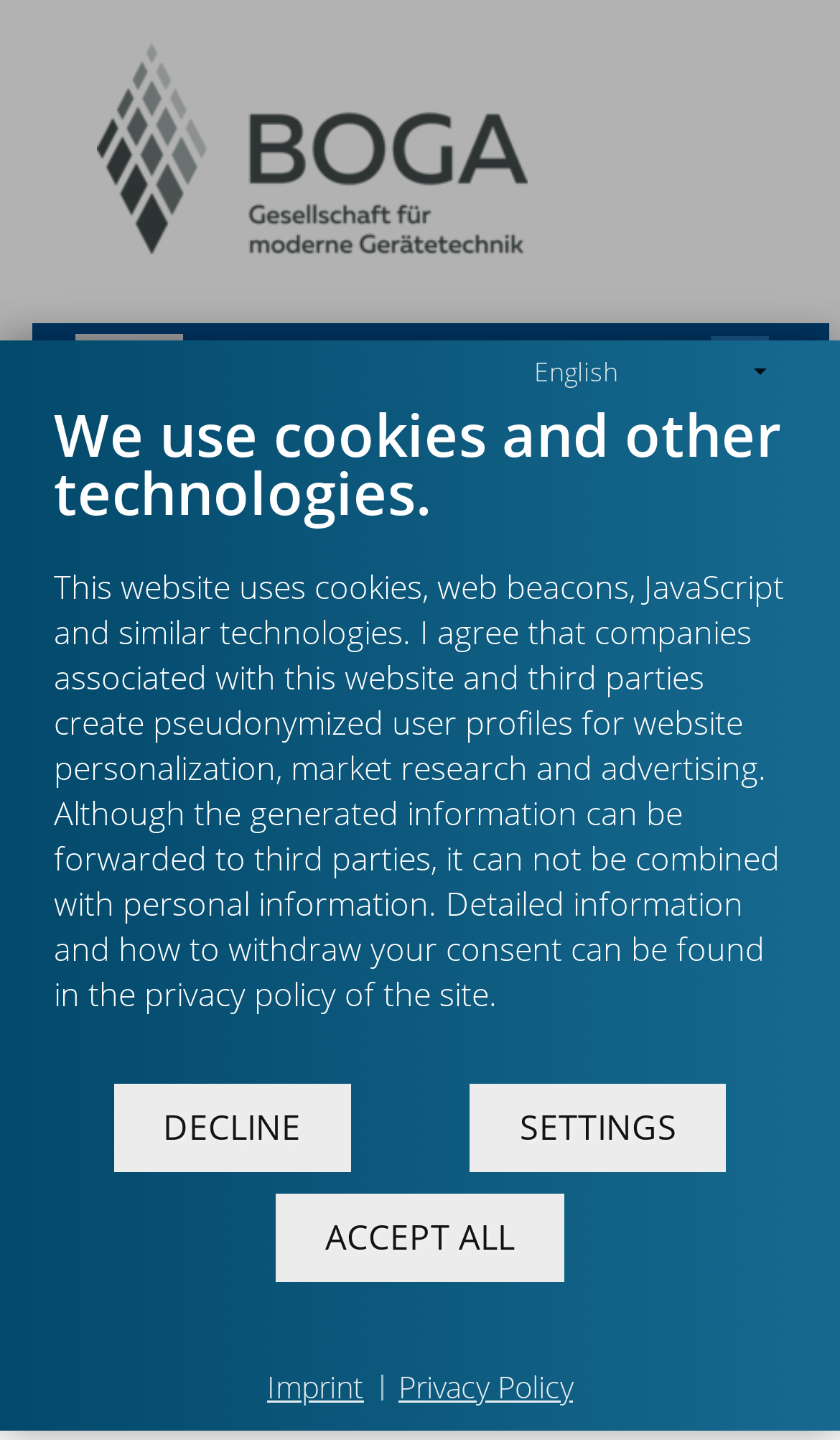What is the company name in the logo?
Look at the image and construct a detailed response to the question.

I found the company name in the logo by examining the image element with the text 'BOGA Gesellschaft für moderne Gerätetechnik' at coordinates [0.115, 0.03, 0.628, 0.176]. This image is likely the logo of the company.